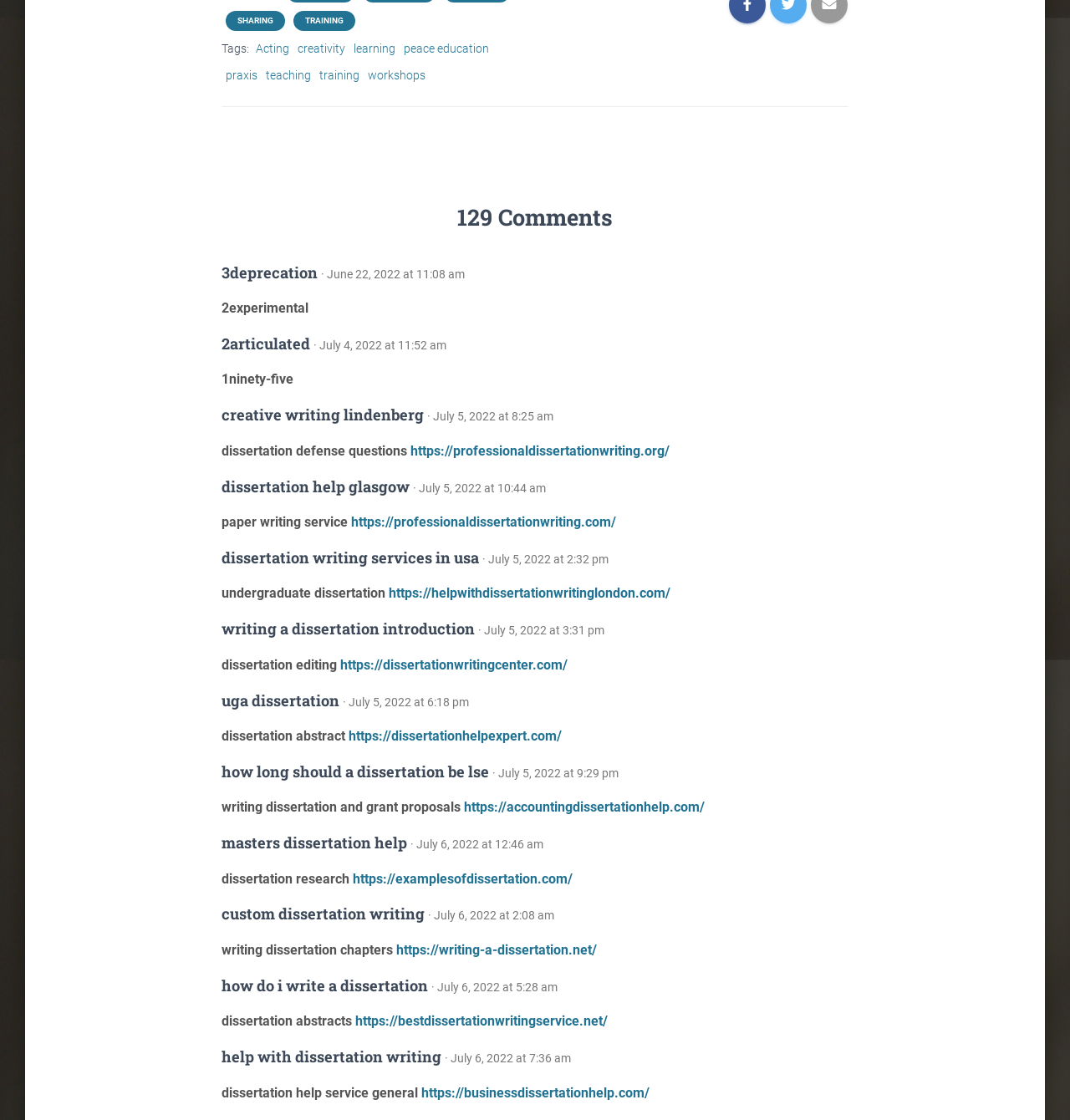Find the bounding box coordinates of the clickable region needed to perform the following instruction: "Click on the 'TRAINING' link". The coordinates should be provided as four float numbers between 0 and 1, i.e., [left, top, right, bottom].

[0.284, 0.013, 0.323, 0.024]